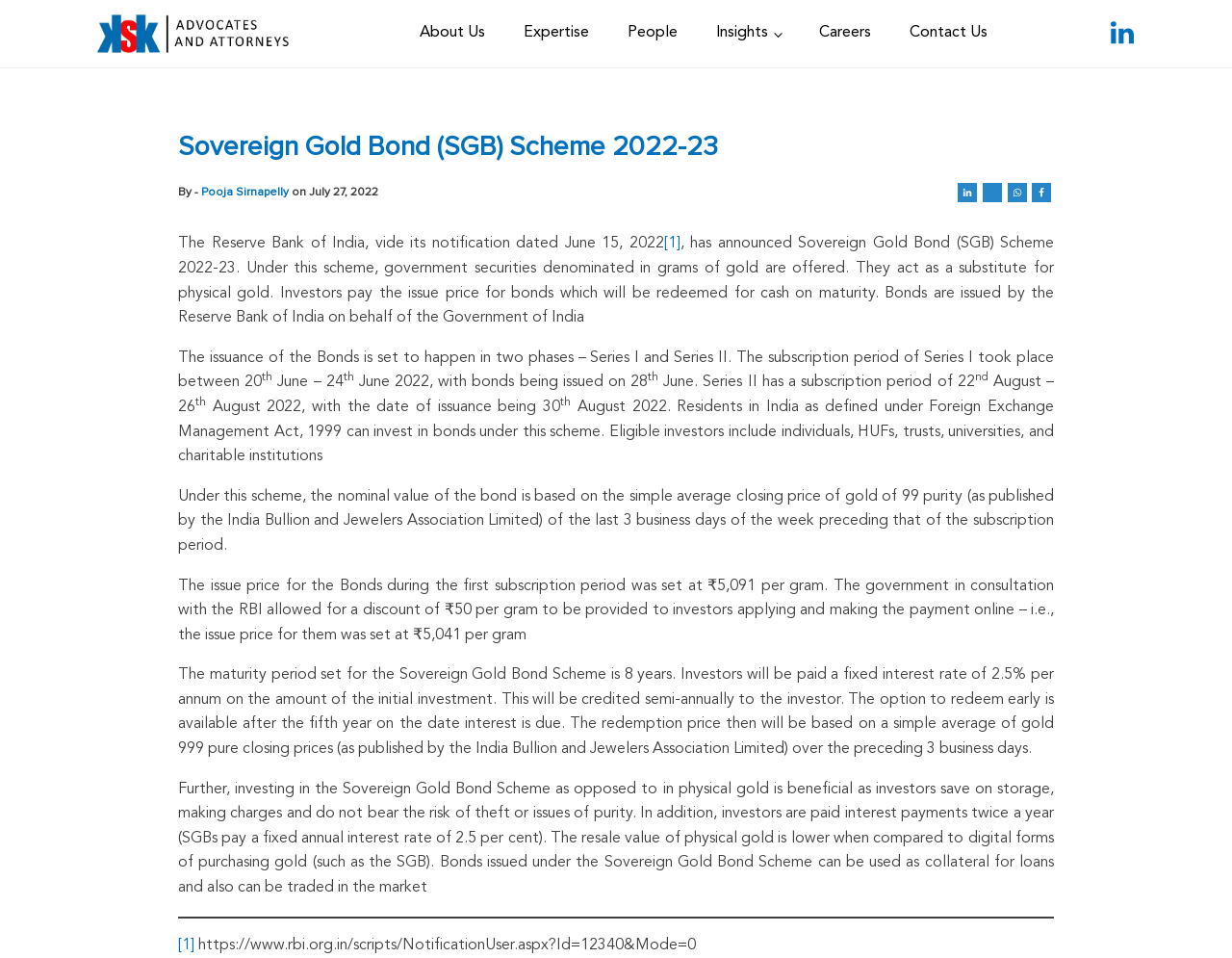Determine the bounding box coordinates for the HTML element mentioned in the following description: "Contact Us". The coordinates should be a list of four floats ranging from 0 to 1, represented as [left, top, right, bottom].

[0.723, 0.012, 0.817, 0.058]